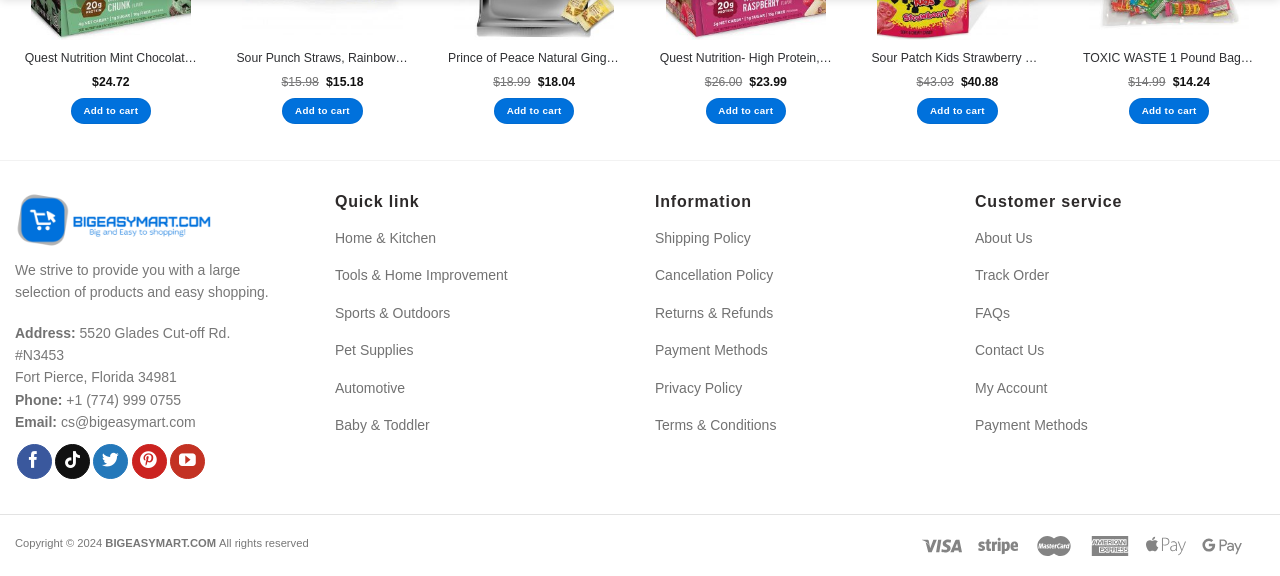Locate the bounding box coordinates for the element described below: "Privacy Policy". The coordinates must be four float values between 0 and 1, formatted as [left, top, right, bottom].

[0.512, 0.654, 0.58, 0.693]